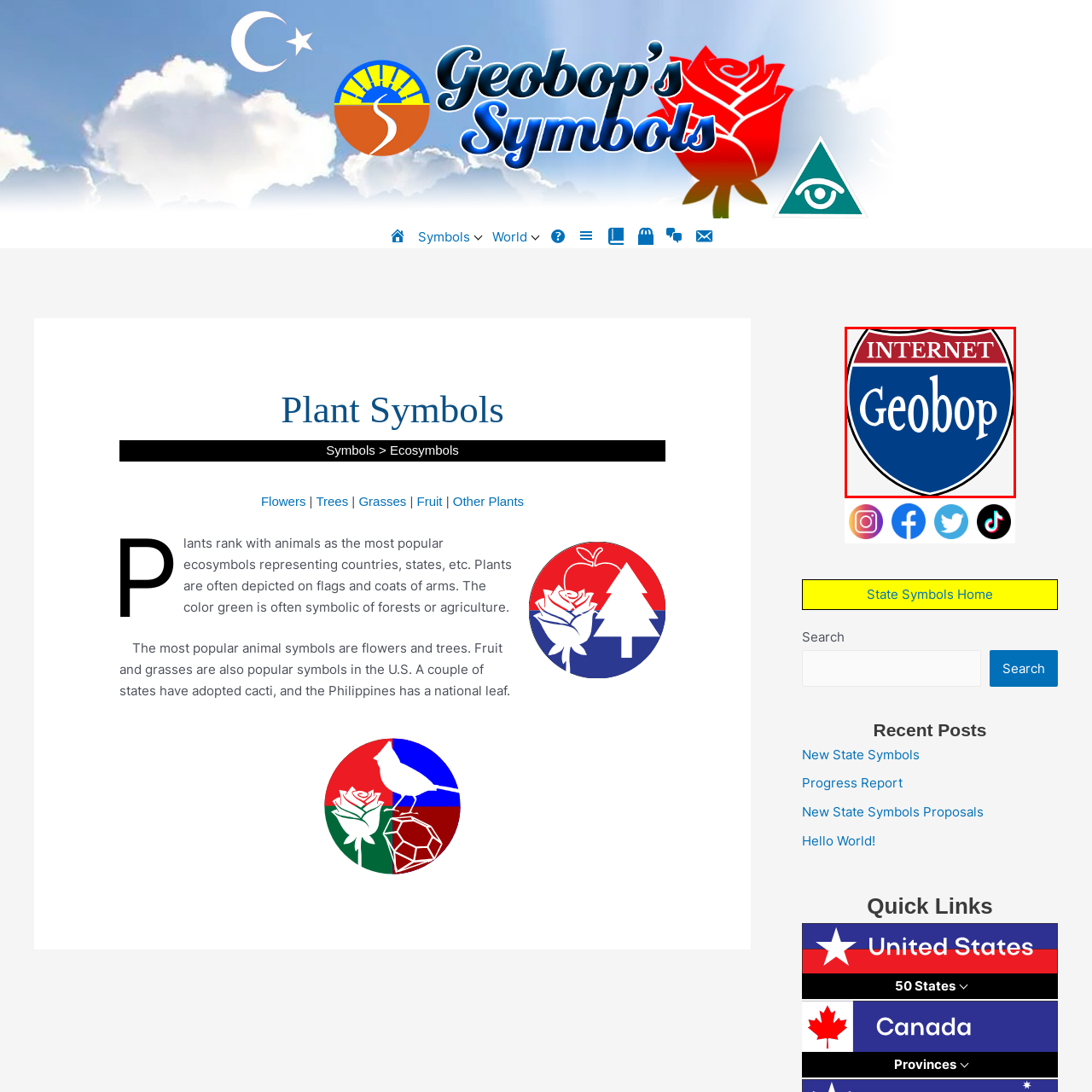What color is the text 'Geobop' in?
Refer to the image enclosed in the red bounding box and answer the question thoroughly.

The caption states that the shield shape is predominantly blue, and the text 'Geobop' is displayed in bold white letters across the center, which implies a clear visual contrast between the blue background and the white text.